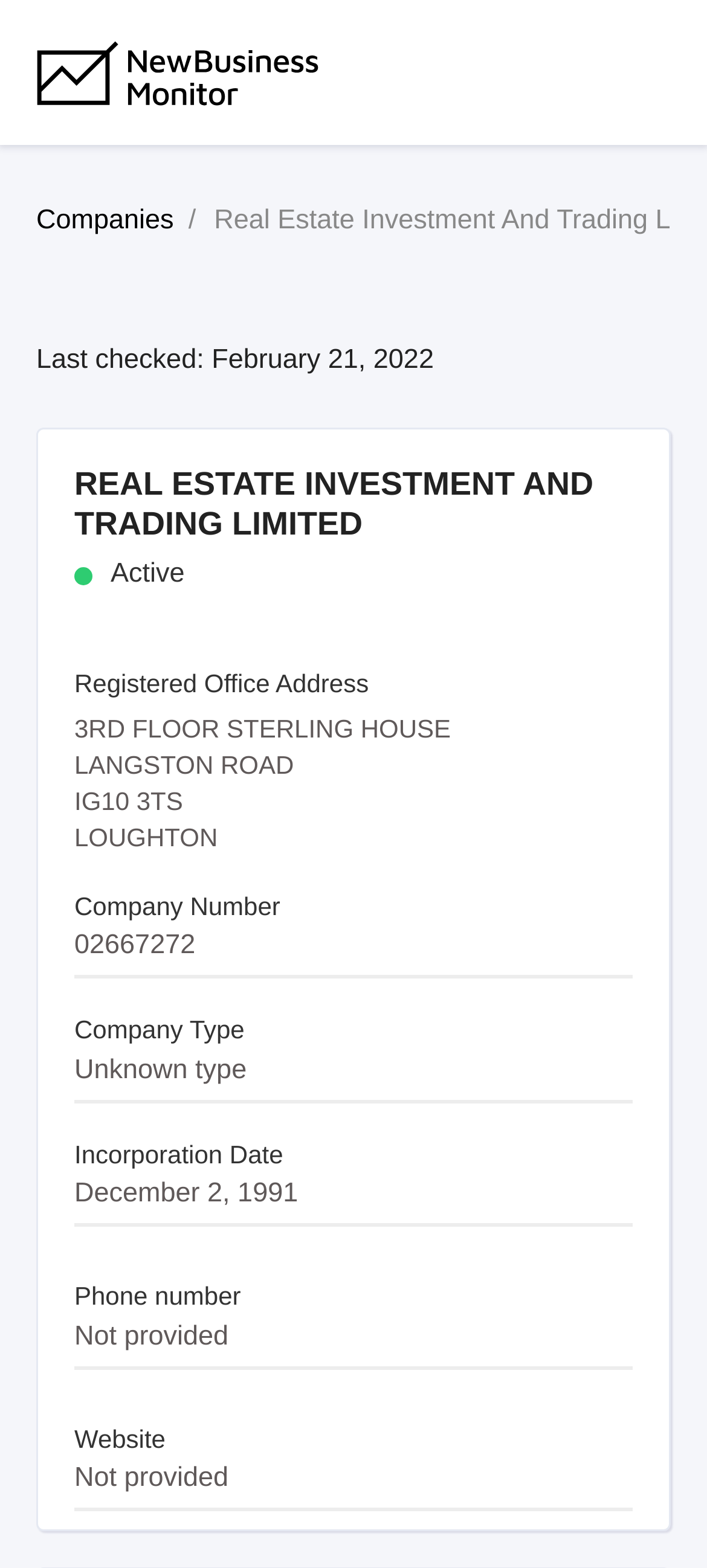Answer the question using only a single word or phrase: 
What is the company's phone number?

Not provided